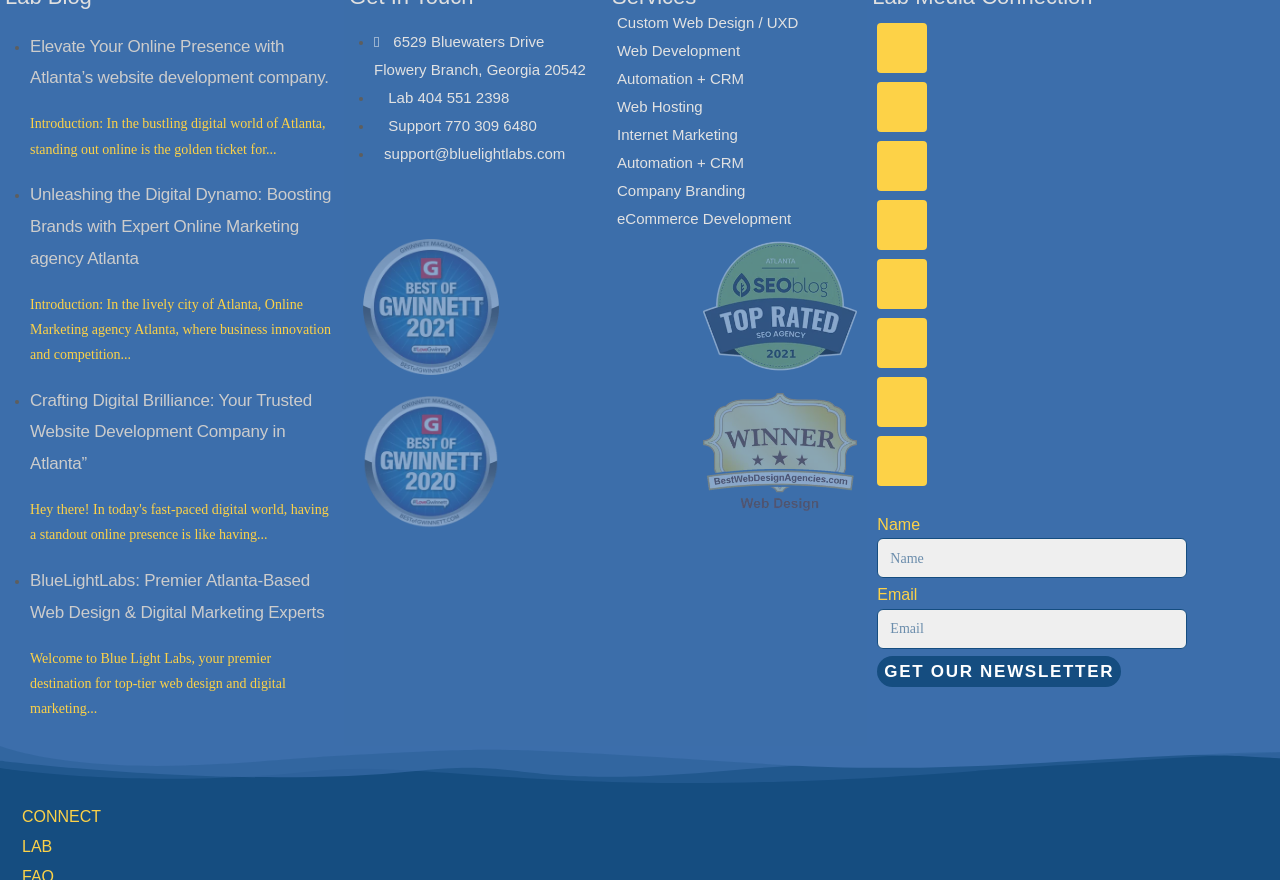Please find the bounding box coordinates of the element's region to be clicked to carry out this instruction: "Enter your name".

[0.685, 0.632, 0.928, 0.678]